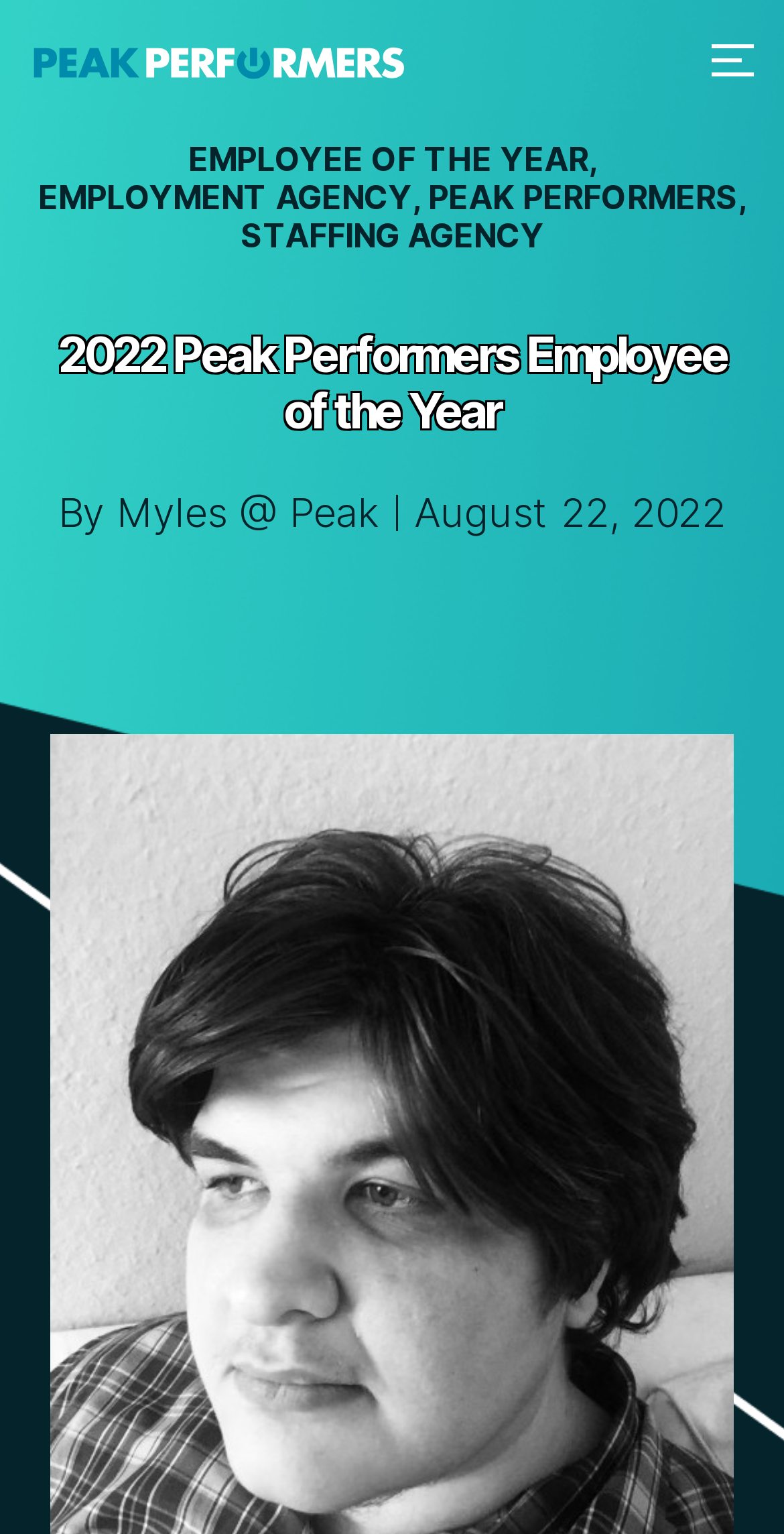What type of agency is Peak Performers? Using the information from the screenshot, answer with a single word or phrase.

Staffing Agency